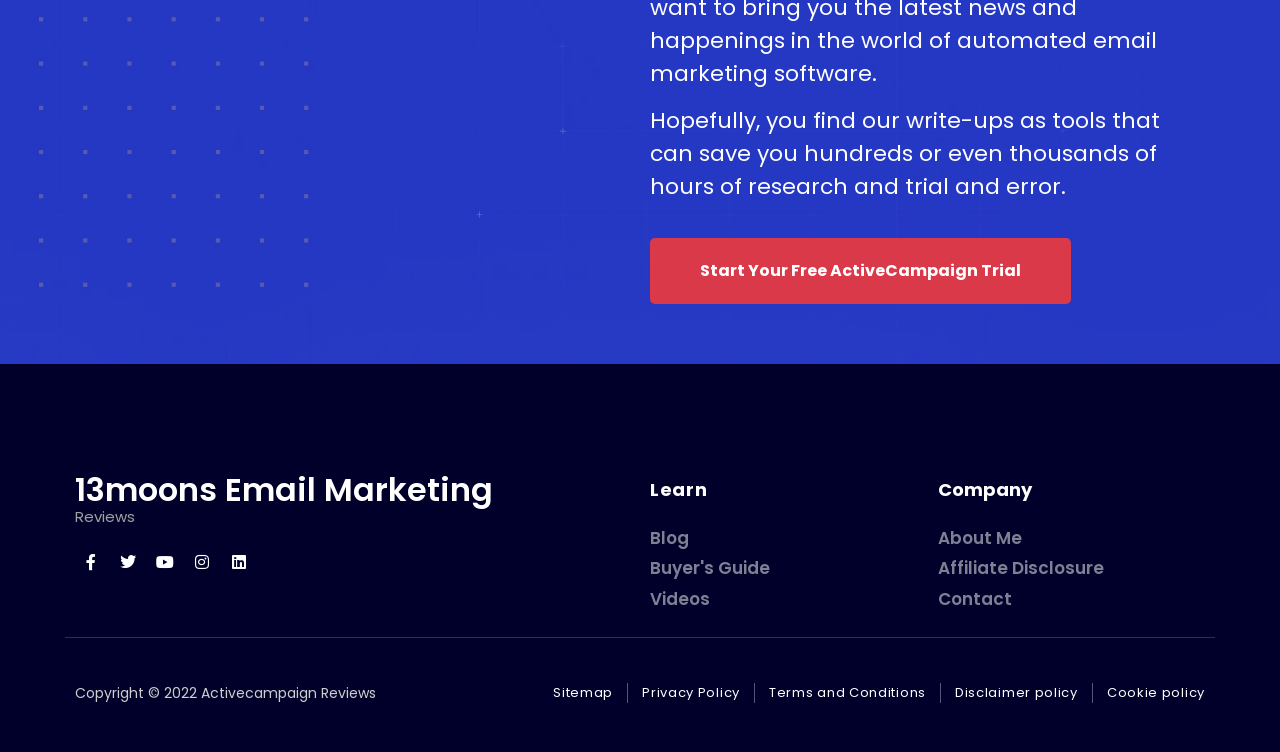Using the webpage screenshot, find the UI element described by 13moons Email Marketing. Provide the bounding box coordinates in the format (top-left x, top-left y, bottom-right x, bottom-right y), ensuring all values are floating point numbers between 0 and 1.

[0.059, 0.619, 0.385, 0.679]